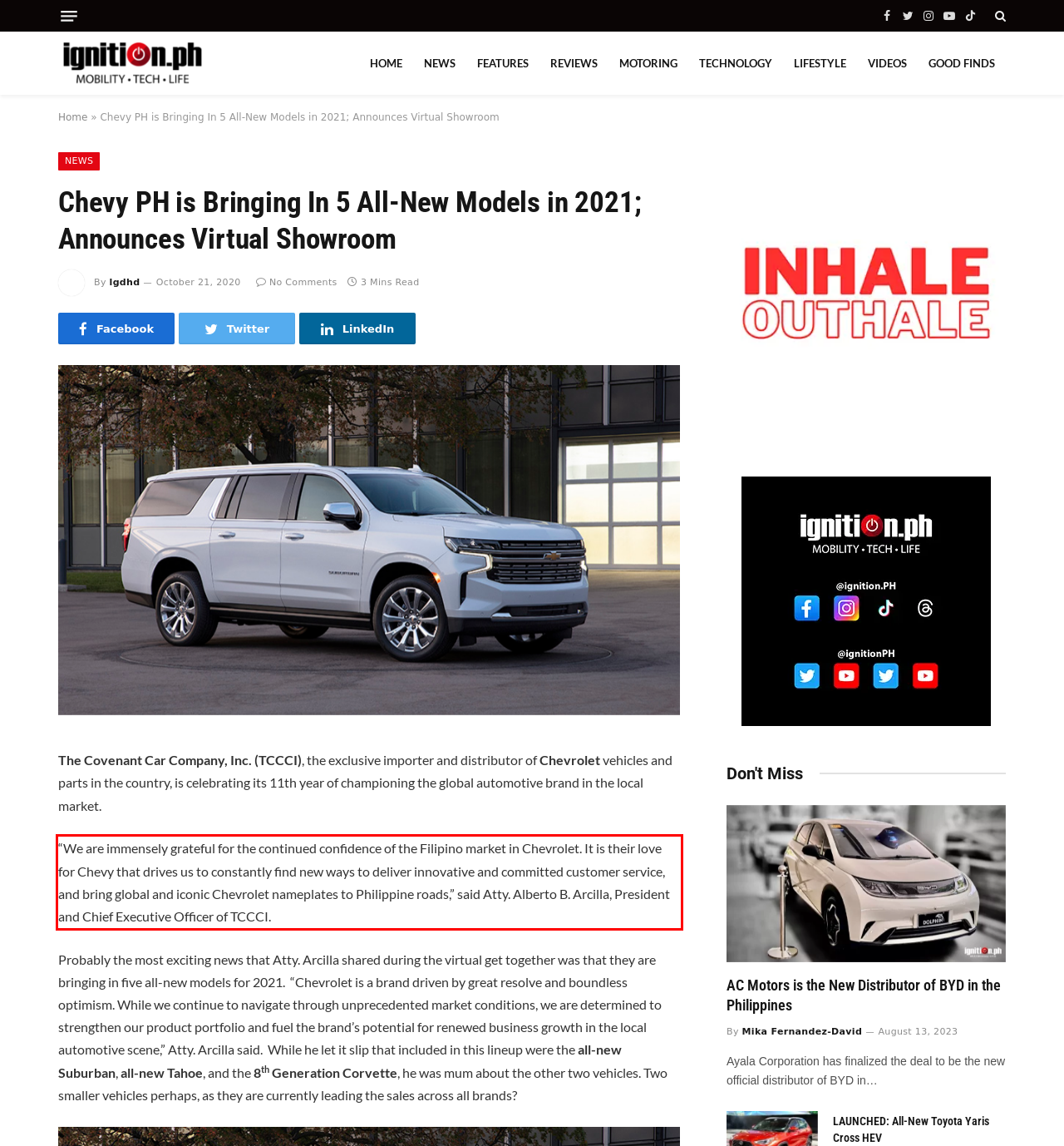You are given a screenshot of a webpage with a UI element highlighted by a red bounding box. Please perform OCR on the text content within this red bounding box.

“We are immensely grateful for the continued confidence of the Filipino market in Chevrolet. It is their love for Chevy that drives us to constantly find new ways to deliver innovative and committed customer service, and bring global and iconic Chevrolet nameplates to Philippine roads,” said Atty. Alberto B. Arcilla, President and Chief Executive Officer of TCCCI.